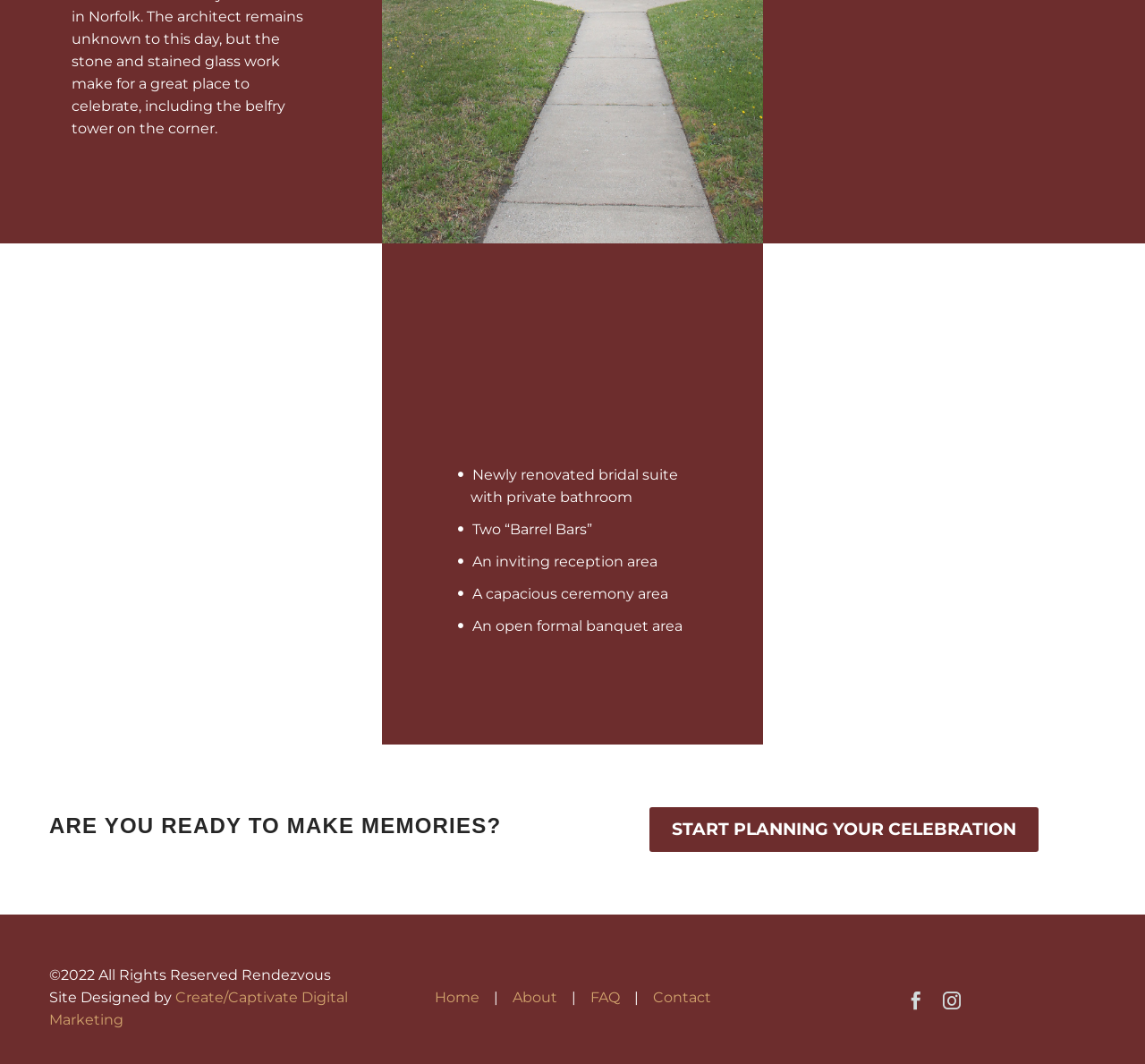Please provide the bounding box coordinate of the region that matches the element description: Create/Captivate Digital Marketing. Coordinates should be in the format (top-left x, top-left y, bottom-right x, bottom-right y) and all values should be between 0 and 1.

[0.043, 0.929, 0.304, 0.966]